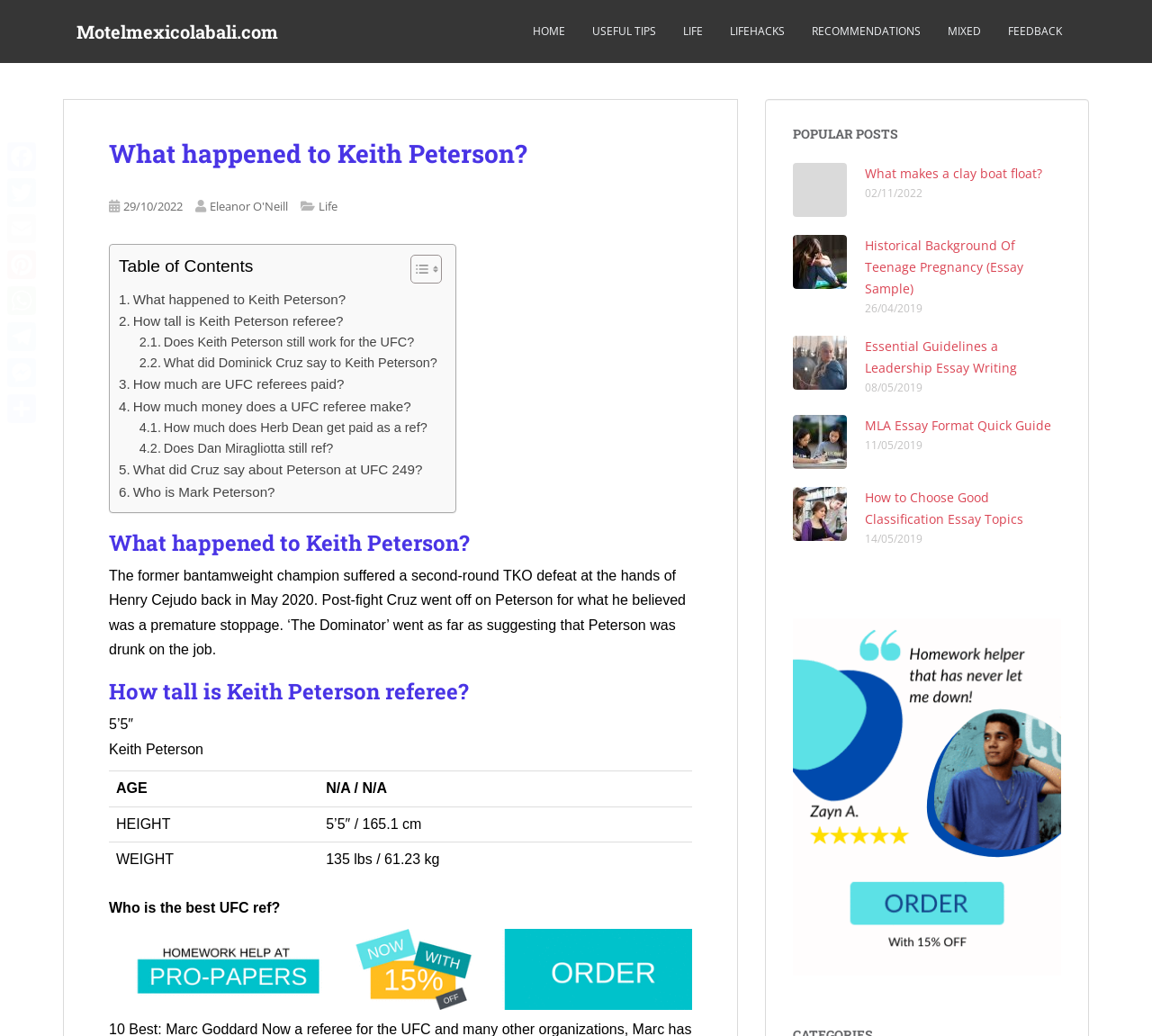Determine the bounding box coordinates for the UI element described. Format the coordinates as (top-left x, top-left y, bottom-right x, bottom-right y) and ensure all values are between 0 and 1. Element description: Does Dan Miragliotta still ref?

[0.121, 0.423, 0.289, 0.443]